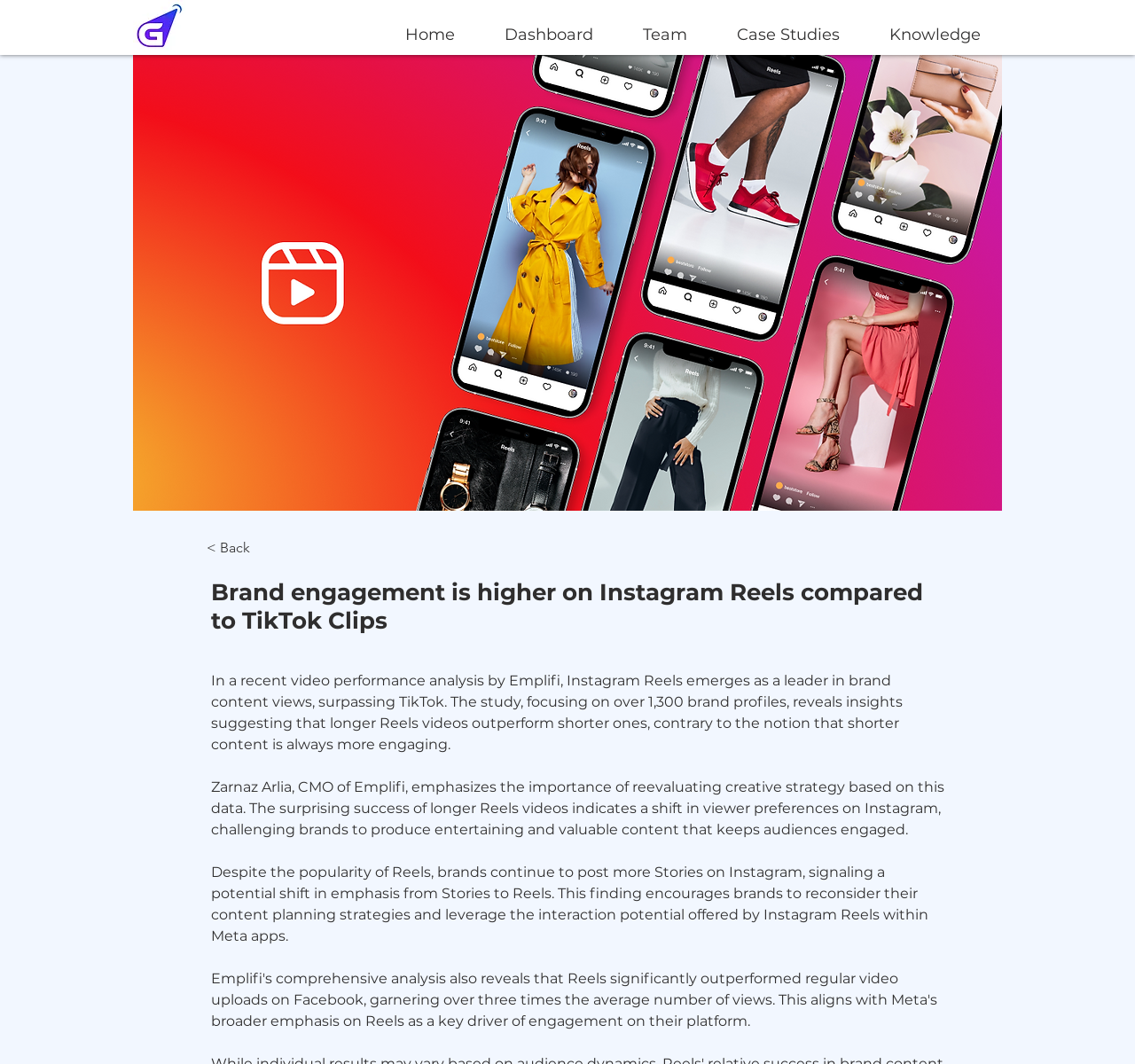Generate a thorough explanation of the webpage's elements.

The webpage is about a study on brand engagement on Instagram Reels and TikTok Clips. At the top left corner, there is a logo image with a gradient background. Below the logo, there is a navigation menu with links to "Home", "Dashboard", "Team", "Case Studies", and "Knowledge". 

On the top right corner, there is a link to go back to a previous page. The main content of the webpage is a heading that summarizes the study, stating that brand engagement is higher on Instagram Reels compared to TikTok Clips. 

Below the heading, there are three paragraphs of text that provide more details about the study. The first paragraph explains that Instagram Reels have more brand content views than TikTok, and that longer Reels videos perform better than shorter ones. The second paragraph quotes the CMO of Emplifi, emphasizing the need for brands to reevaluate their creative strategy based on this data. The third paragraph notes that despite the popularity of Reels, brands still post more Stories on Instagram, suggesting a potential shift in emphasis from Stories to Reels.